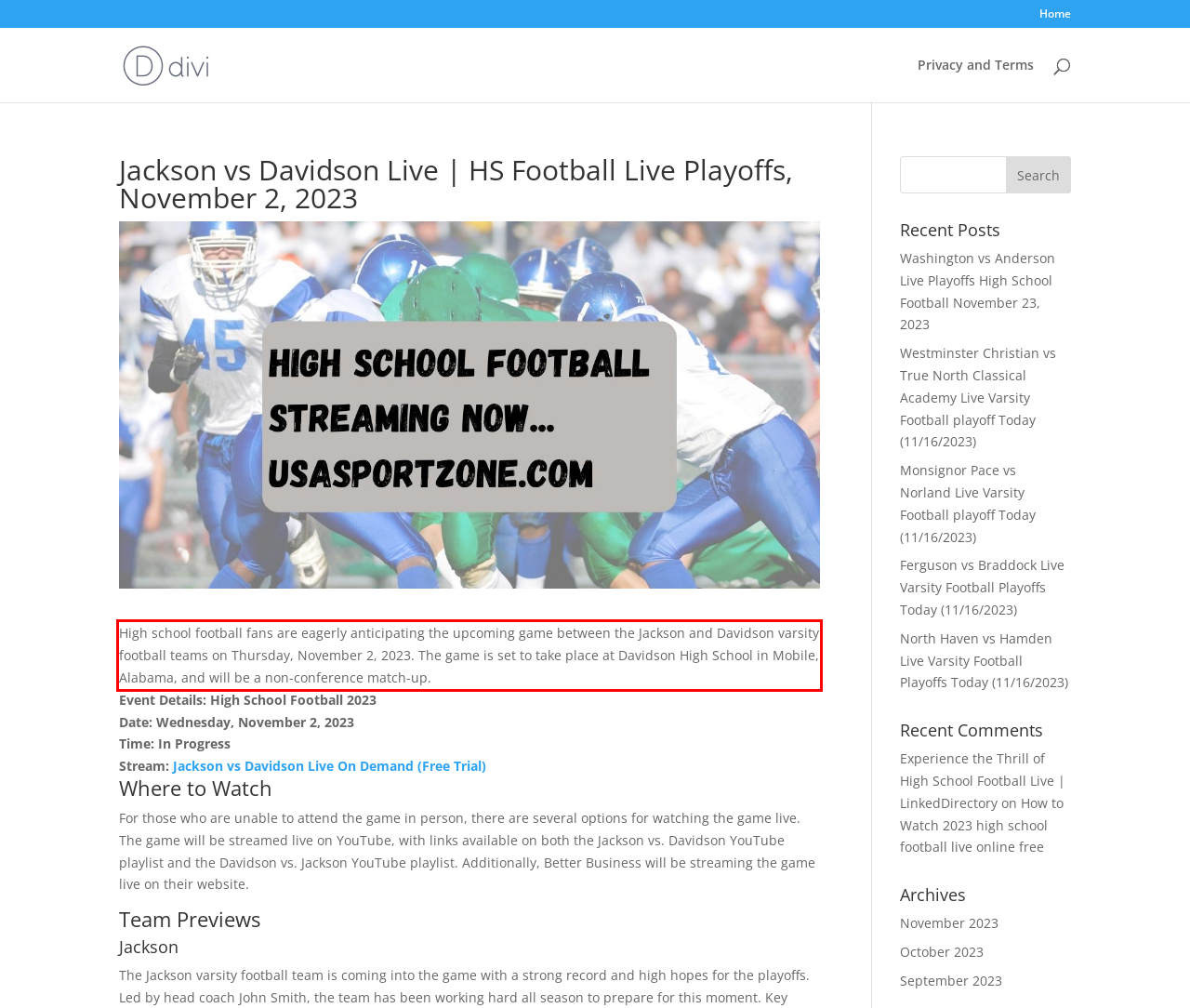You are provided with a screenshot of a webpage that includes a UI element enclosed in a red rectangle. Extract the text content inside this red rectangle.

High school football fans are eagerly anticipating the upcoming game between the Jackson and Davidson varsity football teams on Thursday, November 2, 2023. The game is set to take place at Davidson High School in Mobile, Alabama, and will be a non-conference match-up.